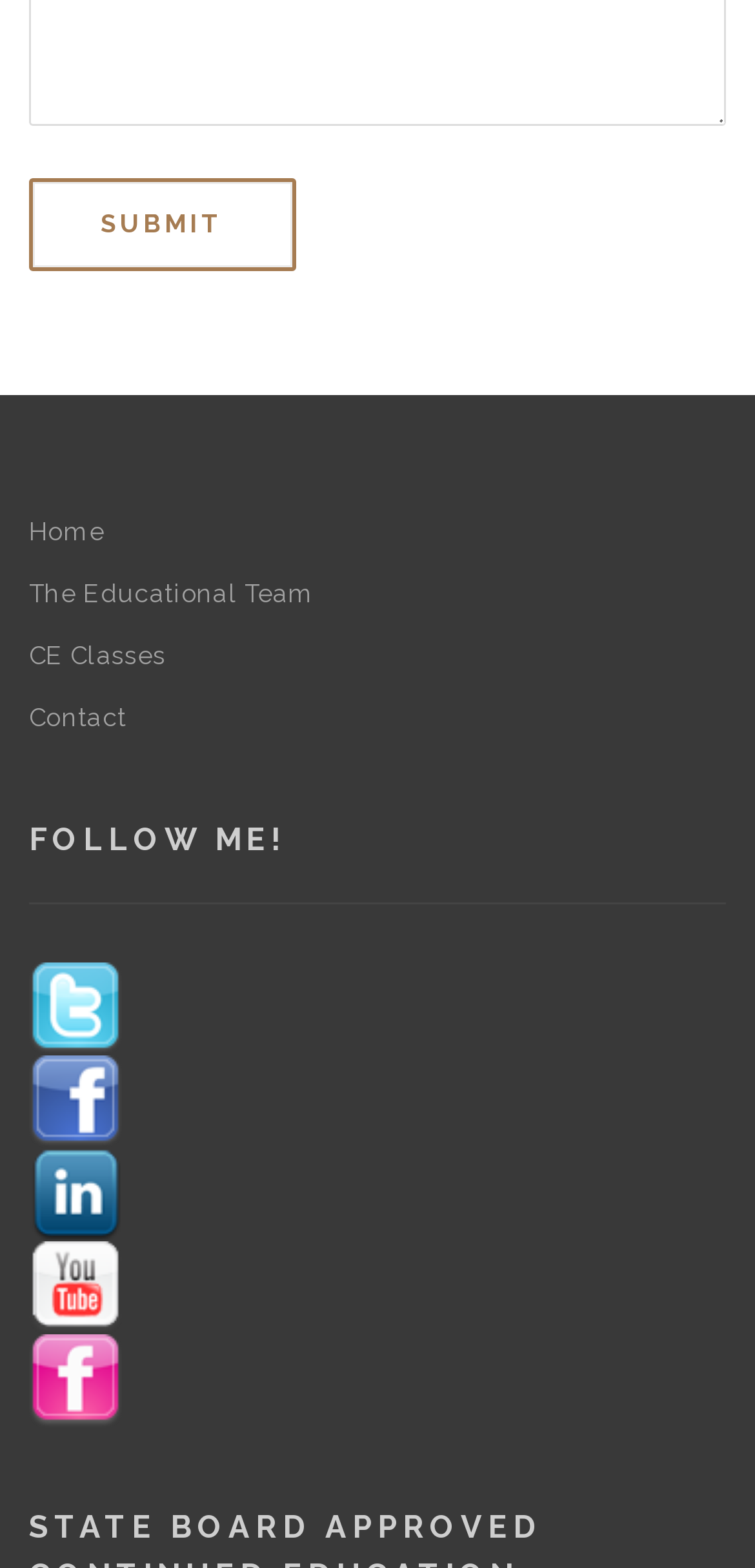Find the bounding box coordinates for the area that must be clicked to perform this action: "contact us".

[0.038, 0.444, 0.962, 0.472]